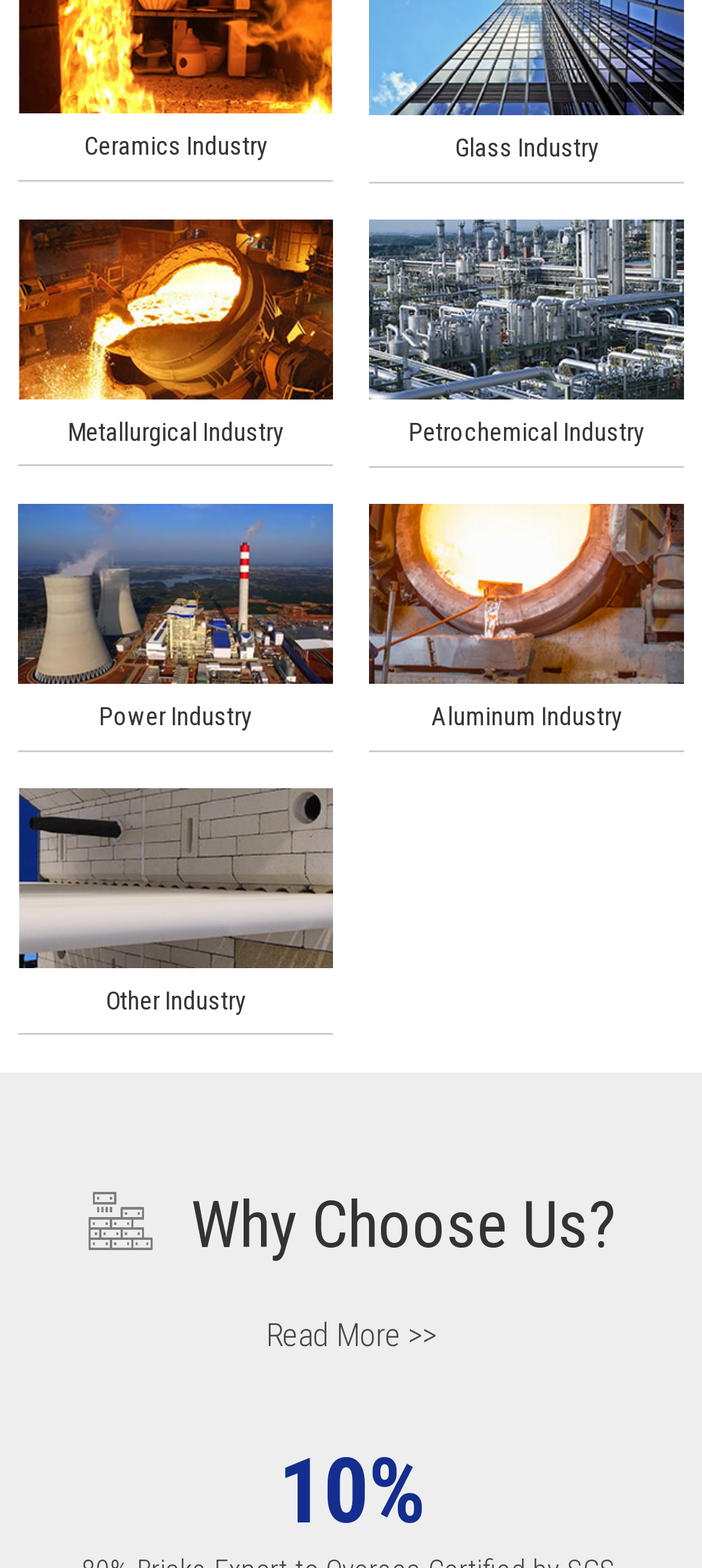What is the discount percentage mentioned?
Kindly offer a detailed explanation using the data available in the image.

I found a heading element with the text '10%', which appears to be a discount percentage mentioned on the webpage.